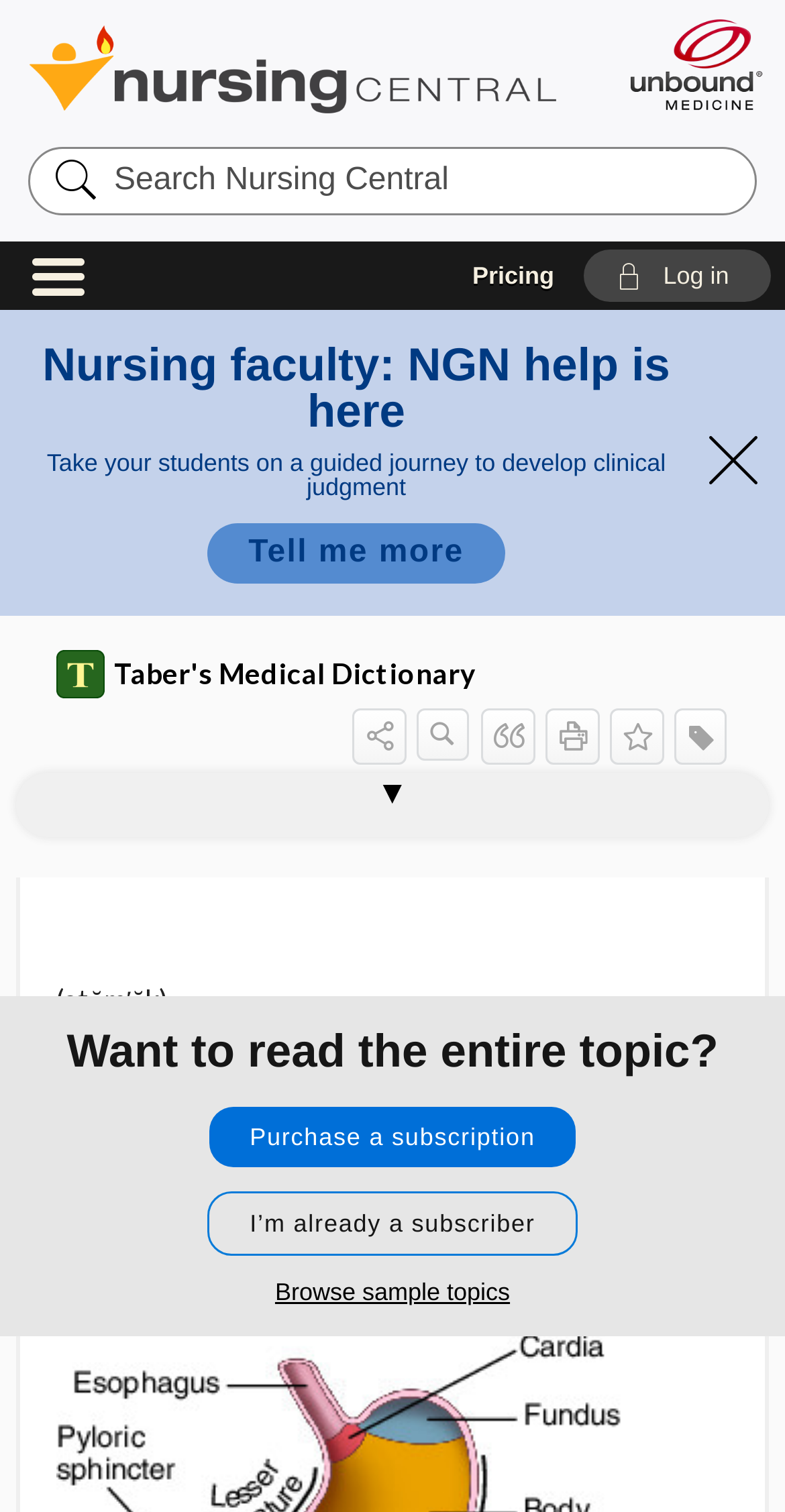Provide a single word or phrase to answer the given question: 
What is the name of the medical dictionary?

Taber's Medical Dictionary